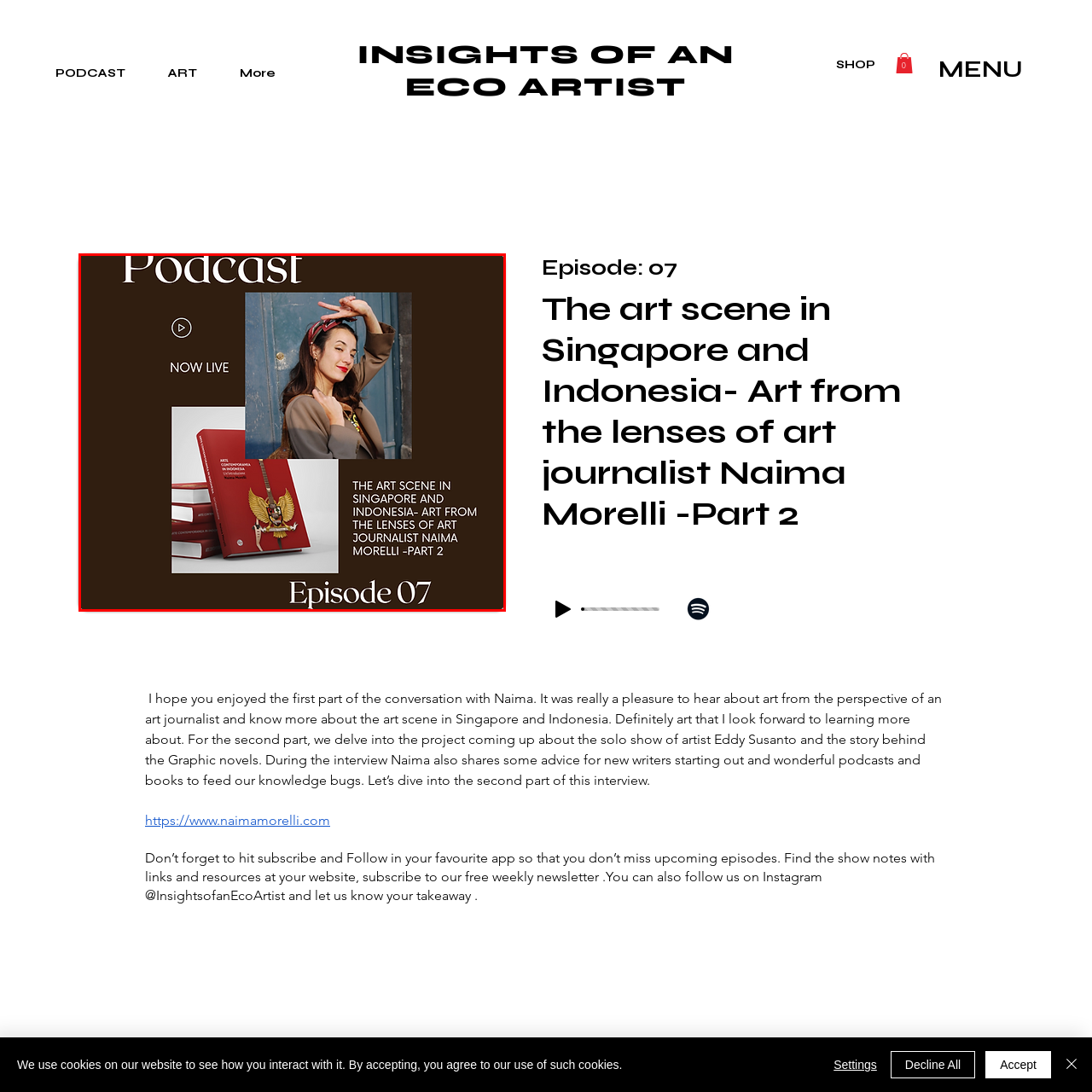What is Naima Morelli wearing on her head?
Please analyze the image within the red bounding box and offer a comprehensive answer to the question.

In the vibrant photograph of Naima Morelli on the right side of the image, she is wearing a chic outfit. Upon closer inspection, it can be seen that she is also wearing a playful headband, which adds to her engaging personality.